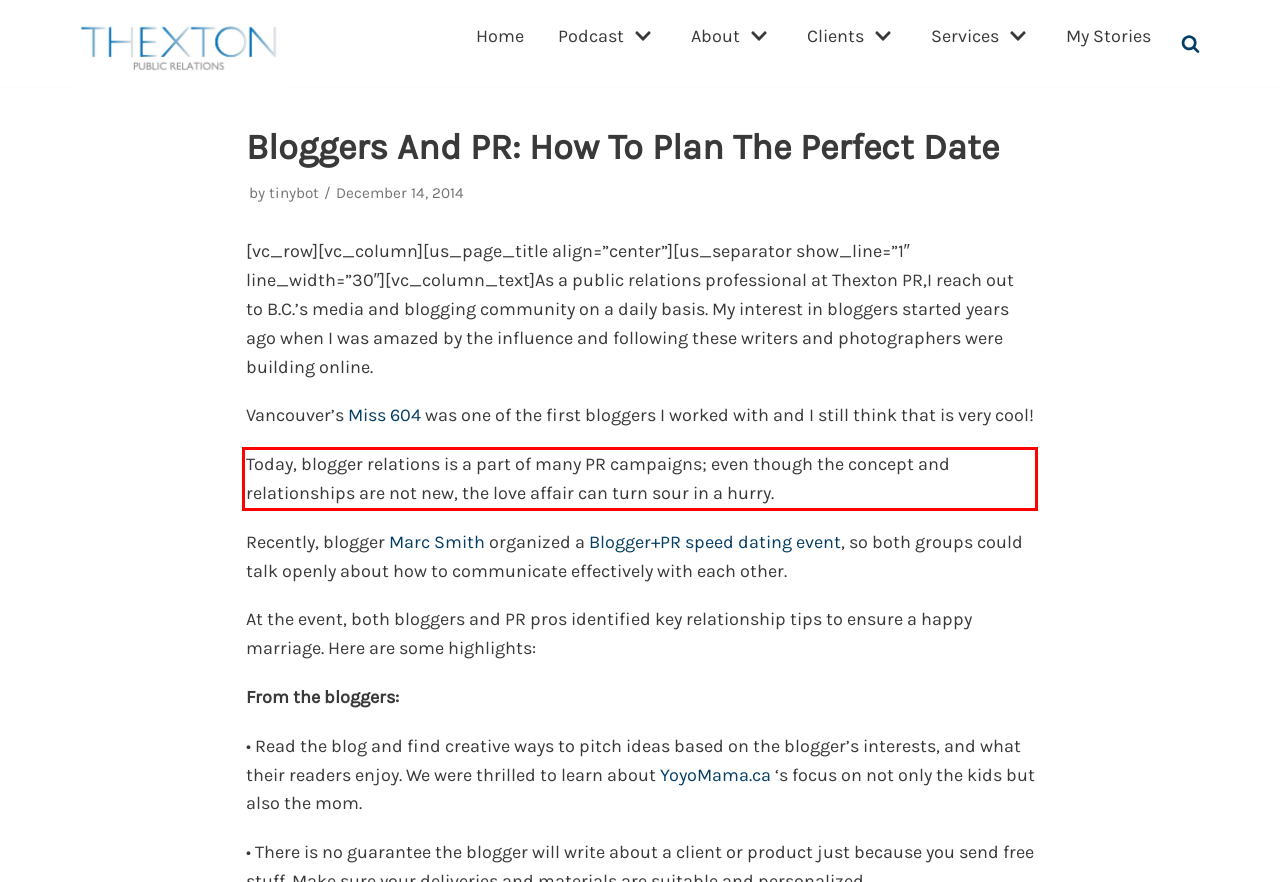Given the screenshot of a webpage, identify the red rectangle bounding box and recognize the text content inside it, generating the extracted text.

Today, blogger relations is a part of many PR campaigns; even though the concept and relationships are not new, the love affair can turn sour in a hurry.